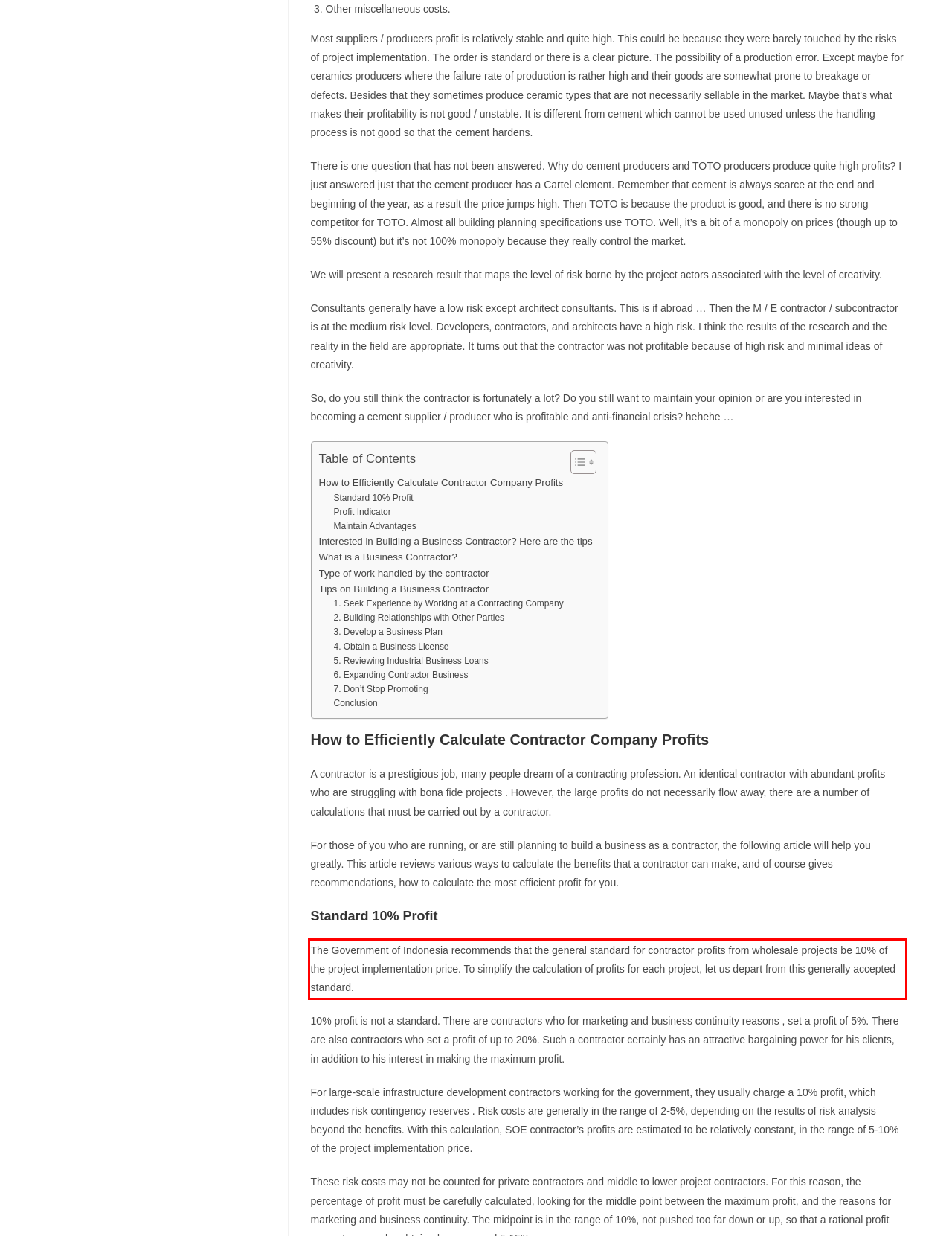Using the provided screenshot of a webpage, recognize and generate the text found within the red rectangle bounding box.

The Government of Indonesia recommends that the general standard for contractor profits from wholesale projects be 10% of the project implementation price. To simplify the calculation of profits for each project, let us depart from this generally accepted standard.